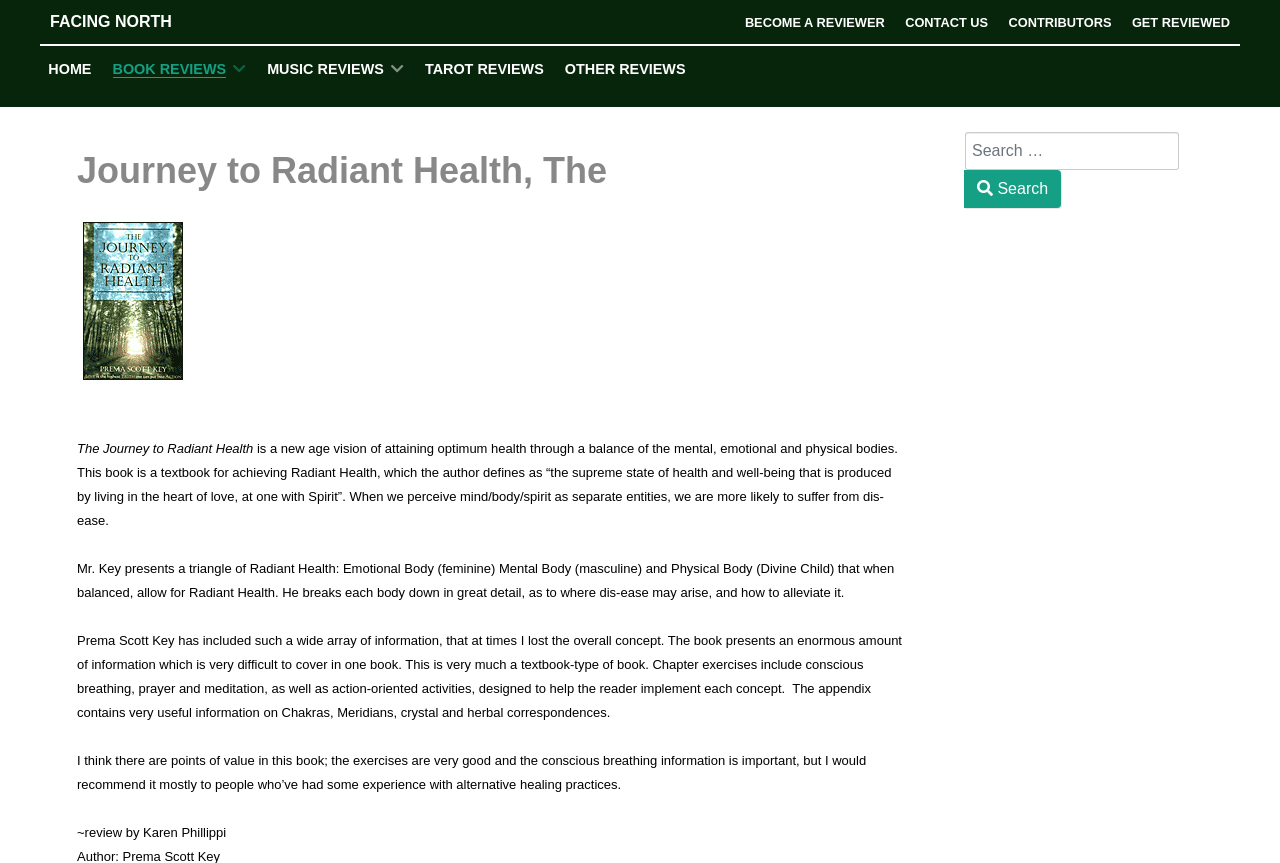Identify the bounding box coordinates of the region that should be clicked to execute the following instruction: "Contact US".

[0.707, 0.017, 0.772, 0.035]